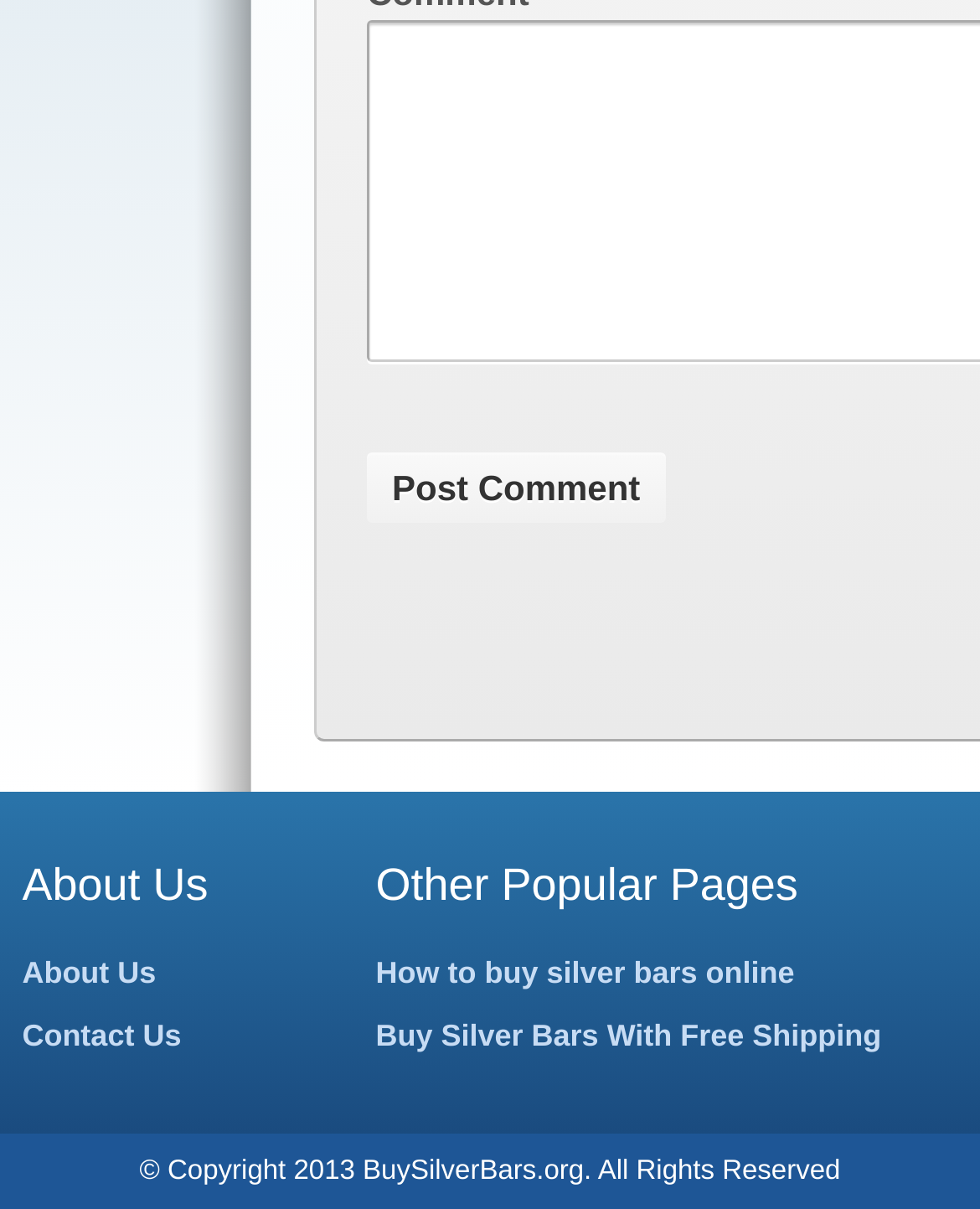How many links are present in the footer section?
From the image, respond with a single word or phrase.

4